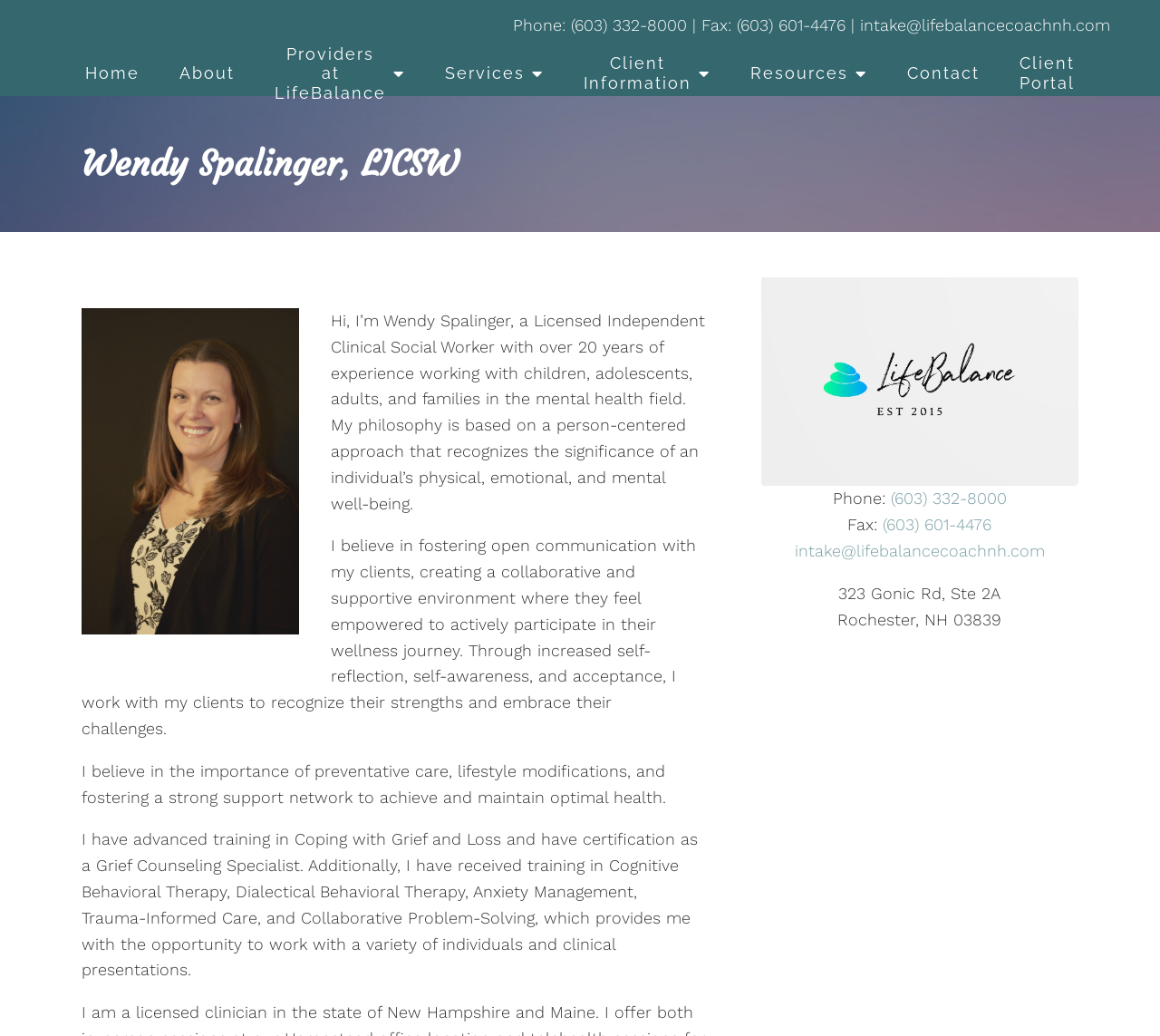Identify the coordinates of the bounding box for the element that must be clicked to accomplish the instruction: "Click the 'Contact' link".

[0.765, 0.049, 0.862, 0.093]